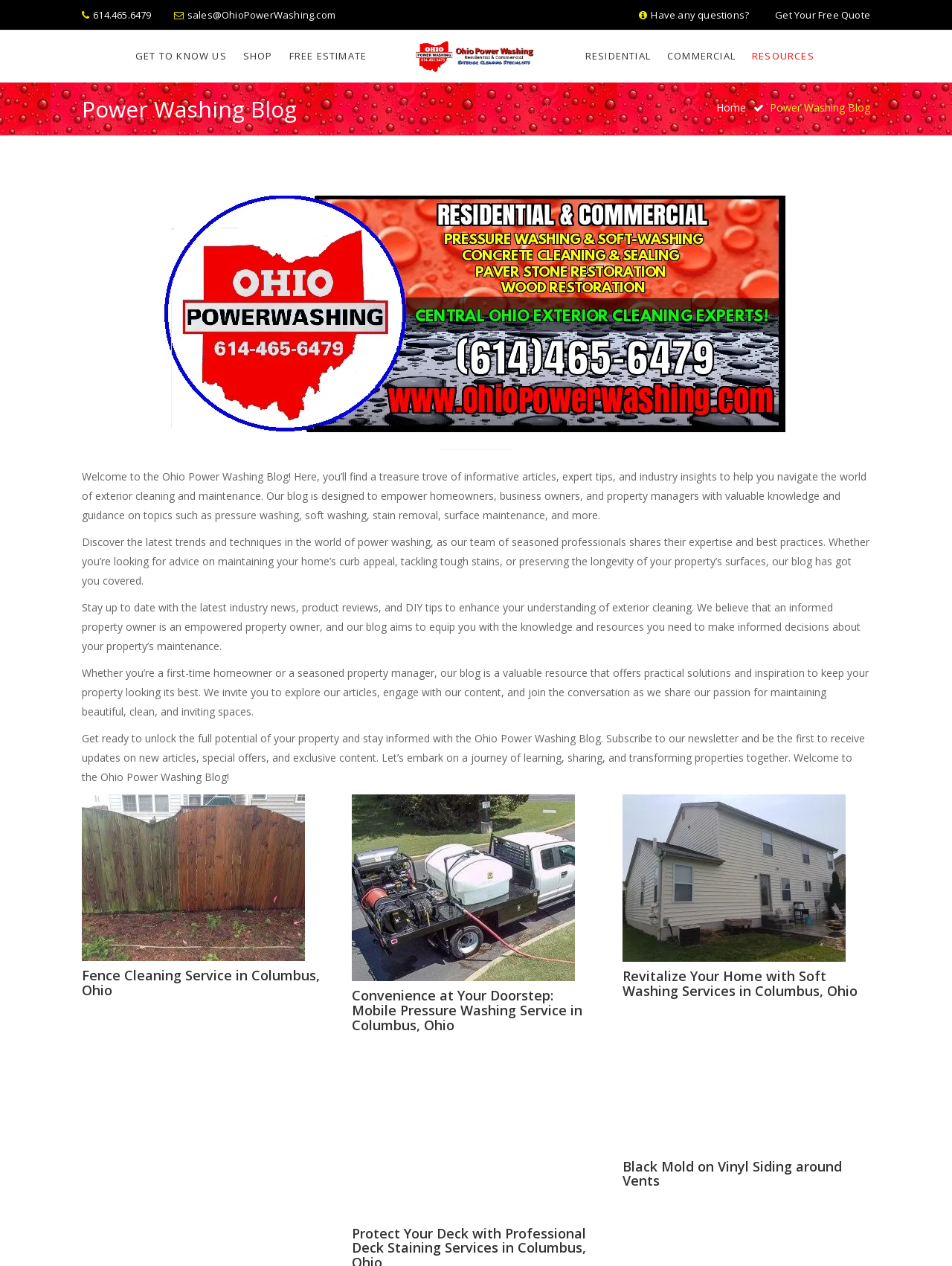What is the purpose of the Ohio Power Washing Blog?
Please respond to the question with a detailed and well-explained answer.

I understood the purpose of the blog by reading the introductory text, which states that the blog aims to 'empower homeowners, business owners, and property managers with valuable knowledge and guidance' and to 'equip you with the knowledge and resources you need to make informed decisions about your property’s maintenance'.